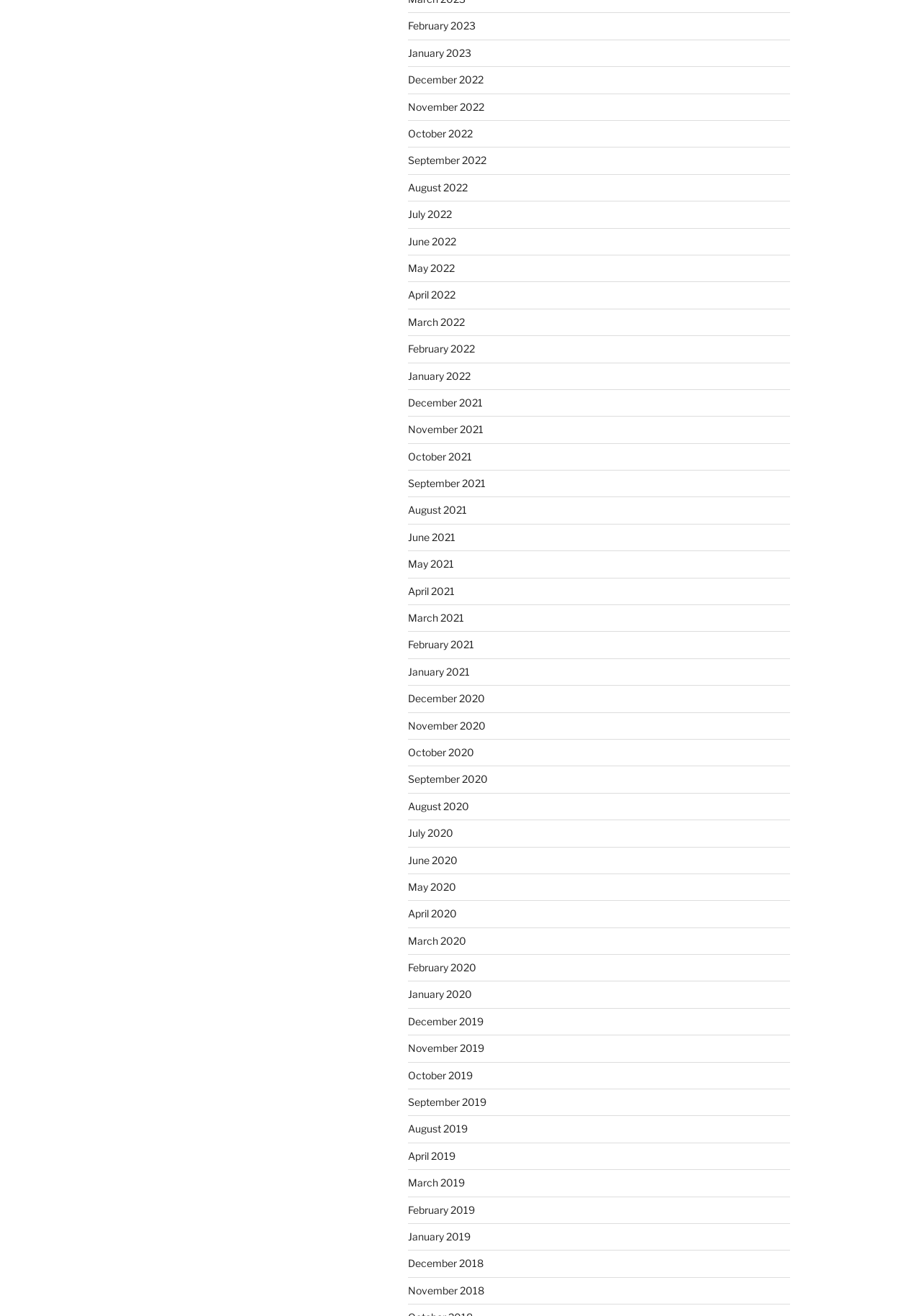Show the bounding box coordinates for the element that needs to be clicked to execute the following instruction: "View April 2019". Provide the coordinates in the form of four float numbers between 0 and 1, i.e., [left, top, right, bottom].

[0.443, 0.874, 0.494, 0.883]